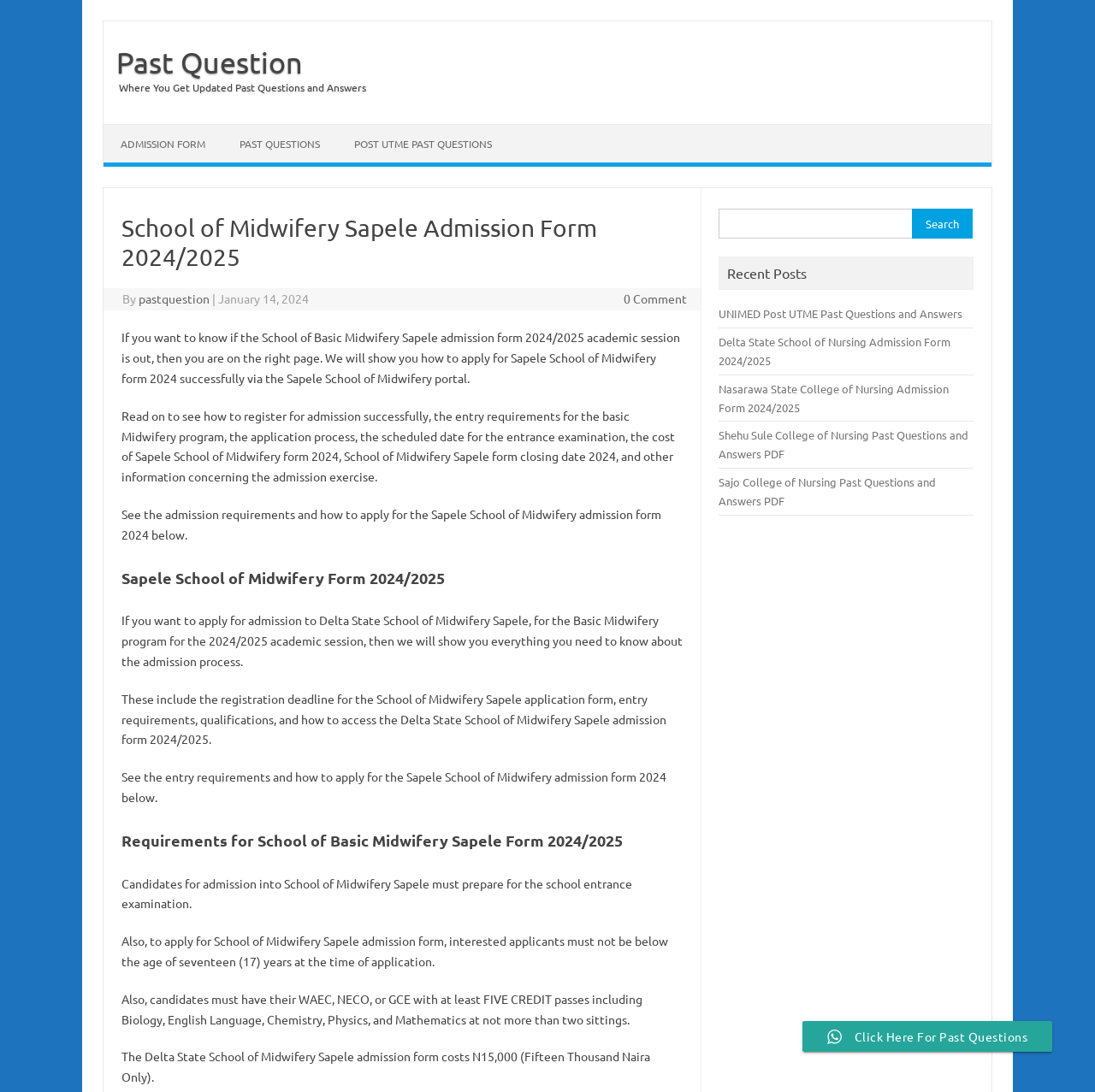Show the bounding box coordinates of the element that should be clicked to complete the task: "Click on the 'PAST QUESTIONS' link".

[0.203, 0.114, 0.308, 0.149]